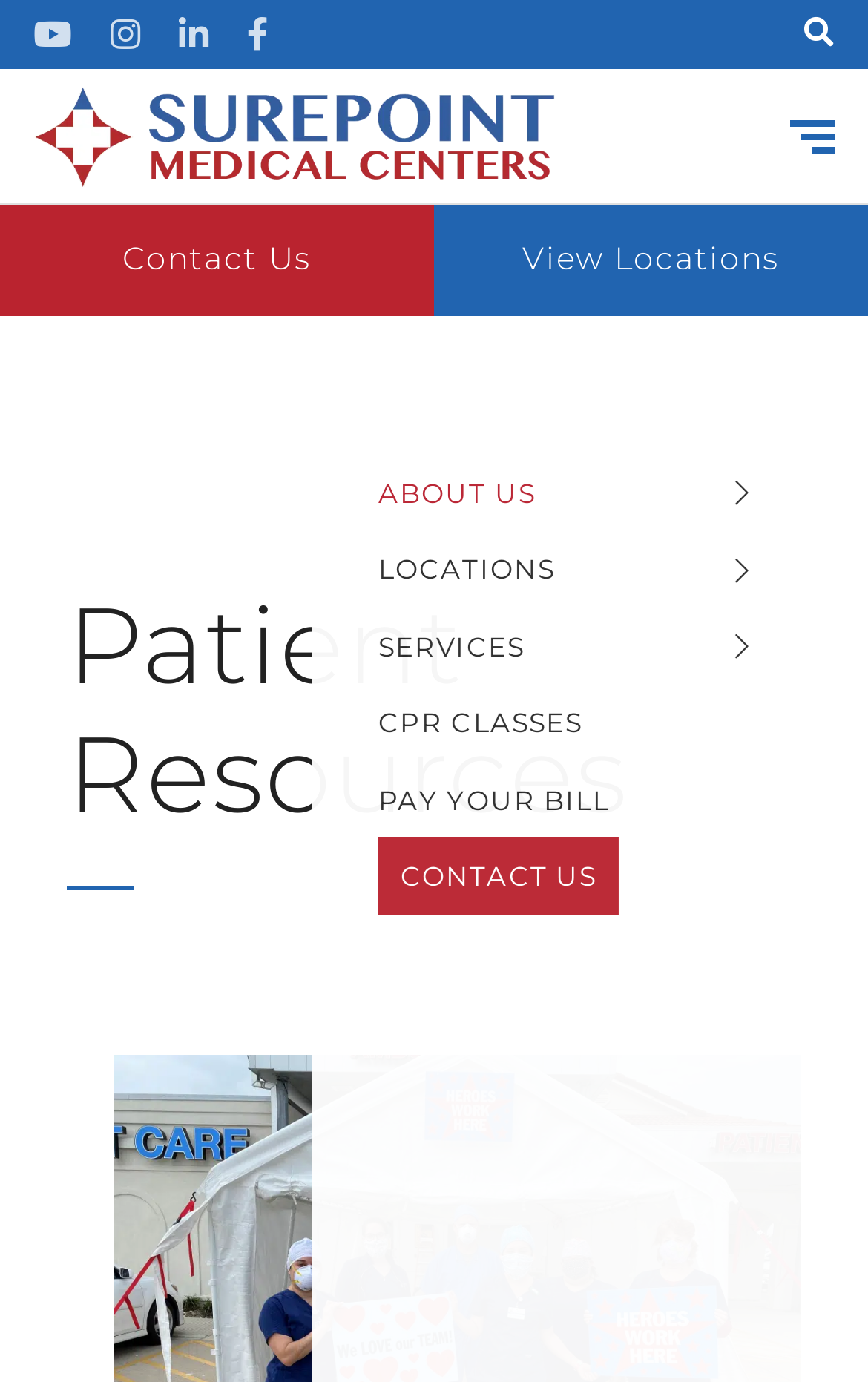What is the purpose of the webpage?
Carefully examine the image and provide a detailed answer to the question.

The webpage seems to provide resources and information related to Coronavirus (COVID-19) based on the presence of links and sections related to the topic.